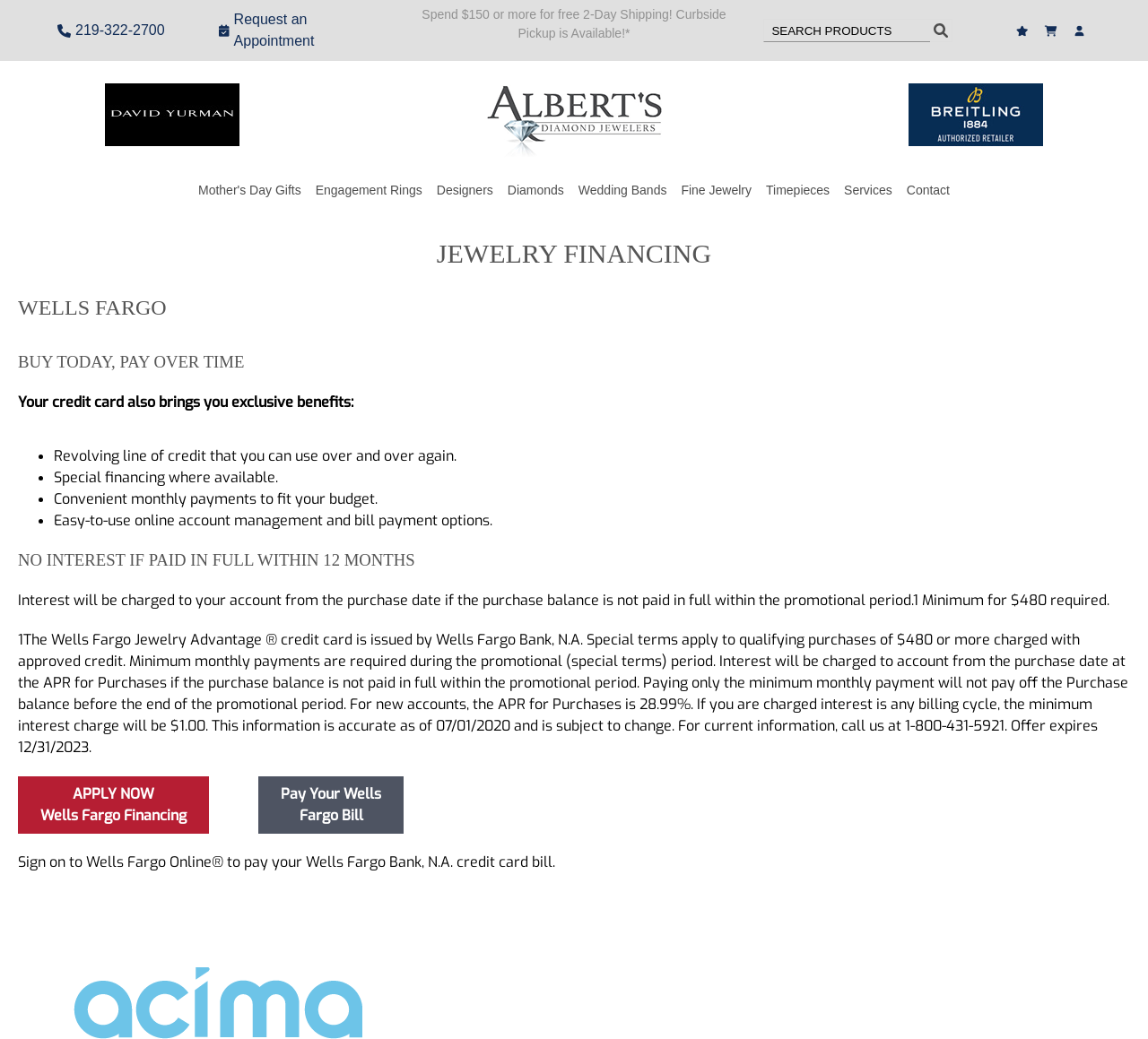Use a single word or phrase to answer the question: What is the minimum purchase required for free 2-Day Shipping?

$150